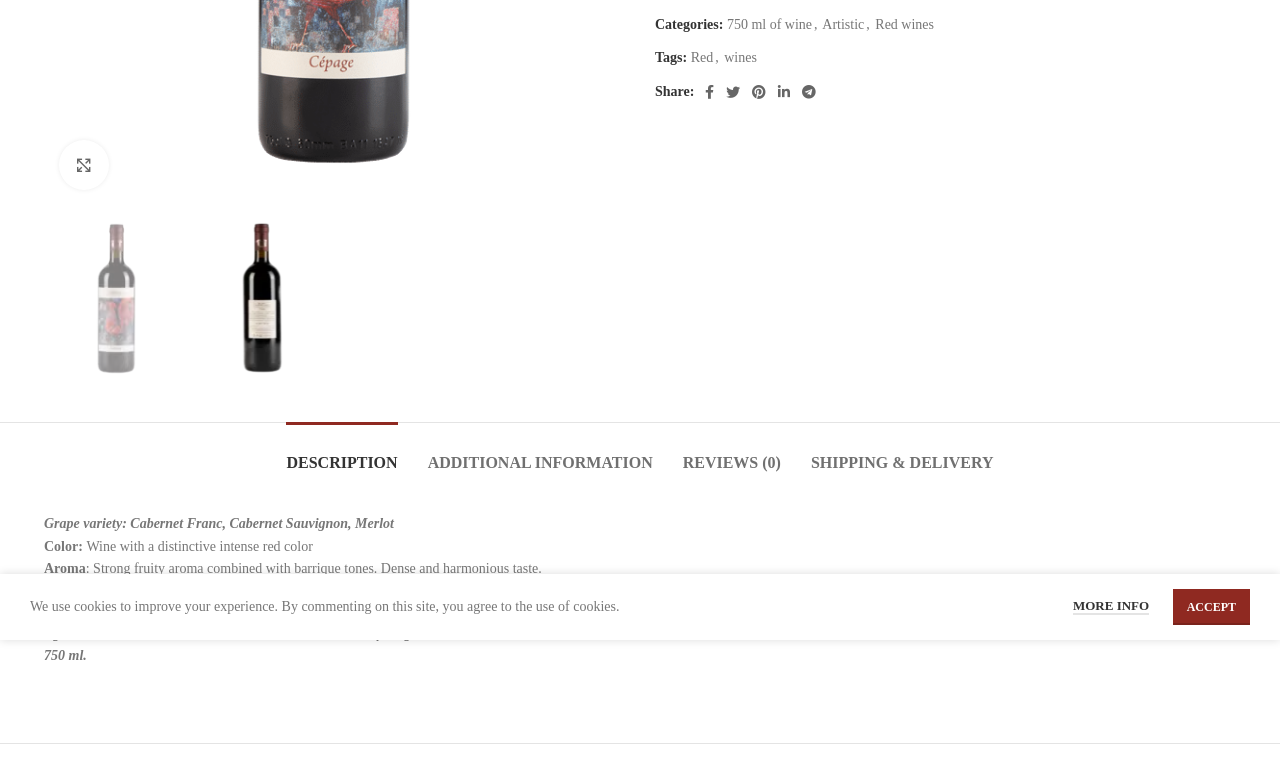Please find the bounding box for the UI element described by: "Left Economics".

None